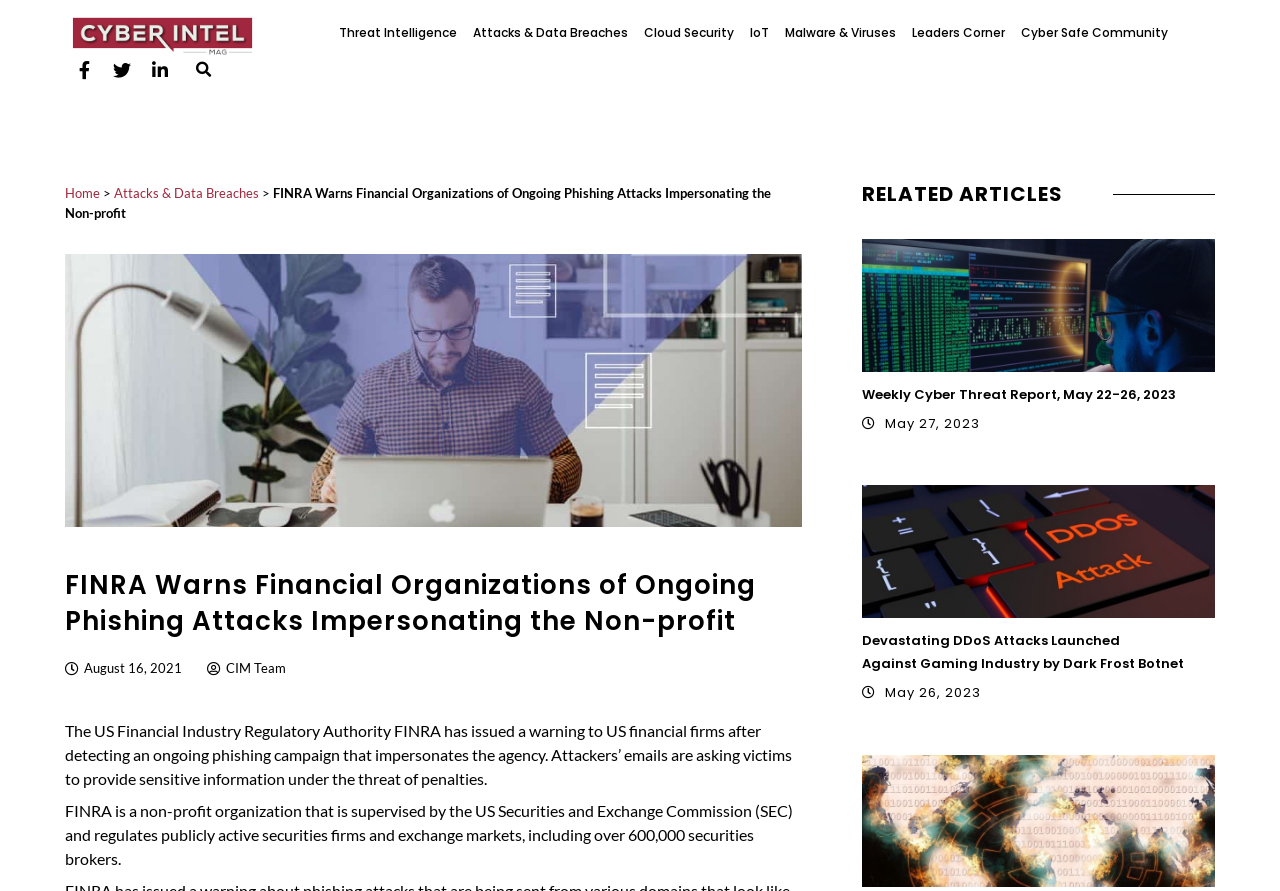Provide a short answer using a single word or phrase for the following question: 
What is the name of the non-profit organization mentioned in the article?

FINRA